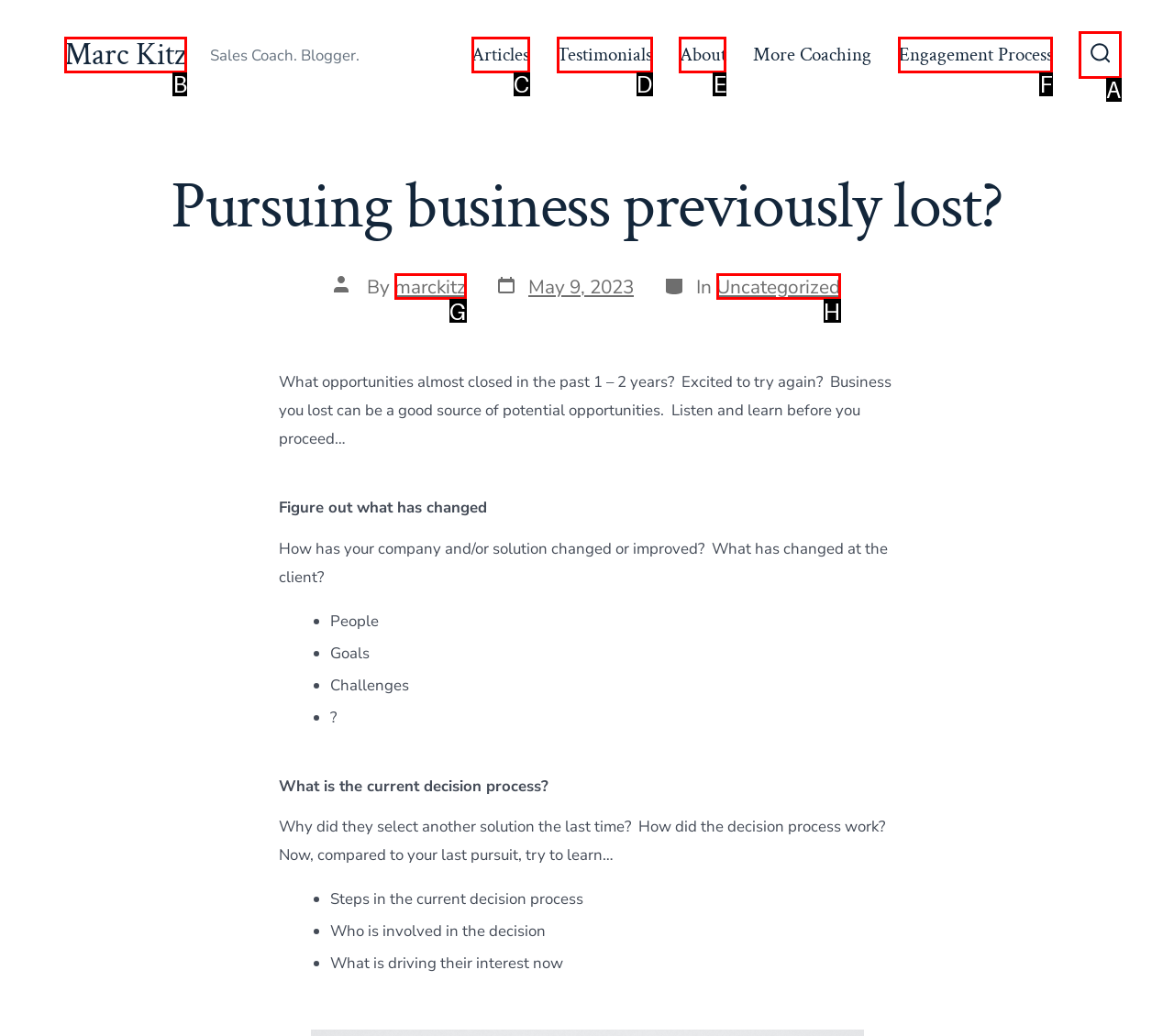Given the task: Visit Marc Kitz's homepage, indicate which boxed UI element should be clicked. Provide your answer using the letter associated with the correct choice.

B